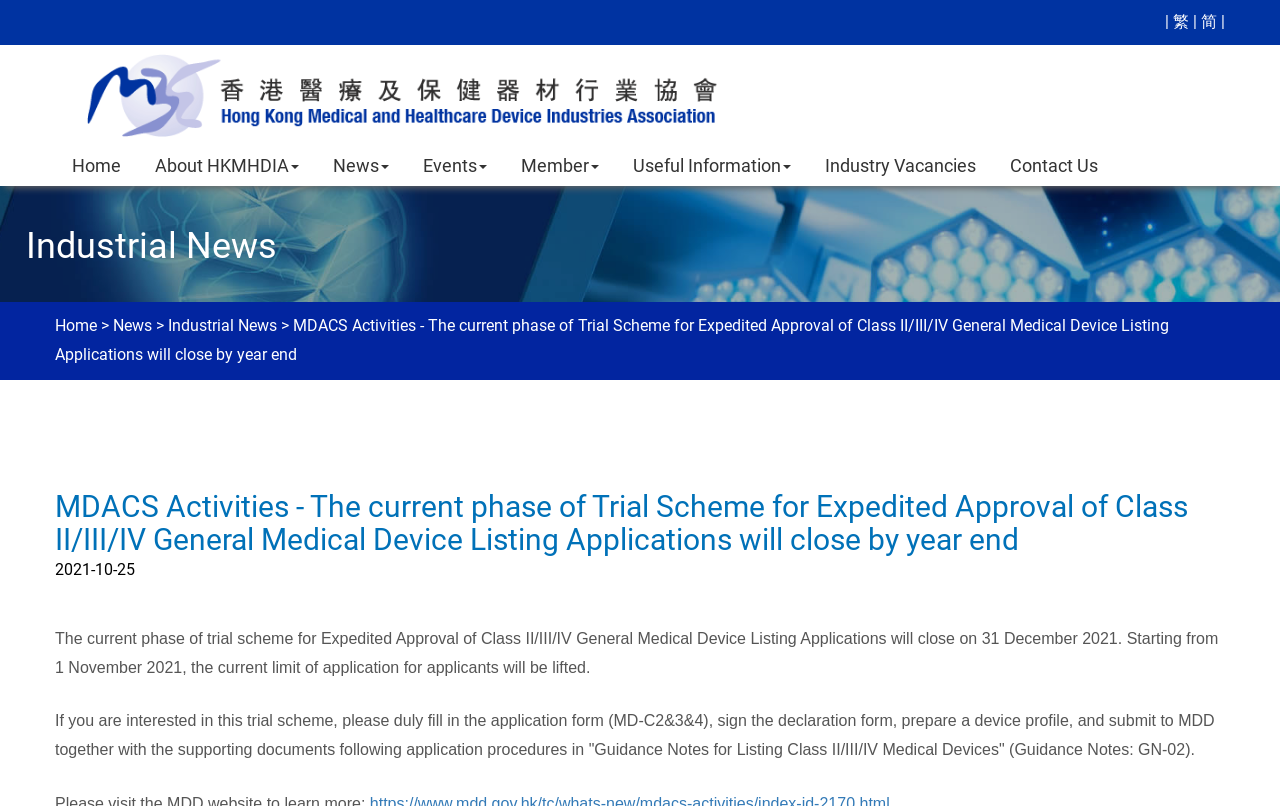Kindly determine the bounding box coordinates for the area that needs to be clicked to execute this instruction: "Contact the association".

[0.776, 0.181, 0.871, 0.231]